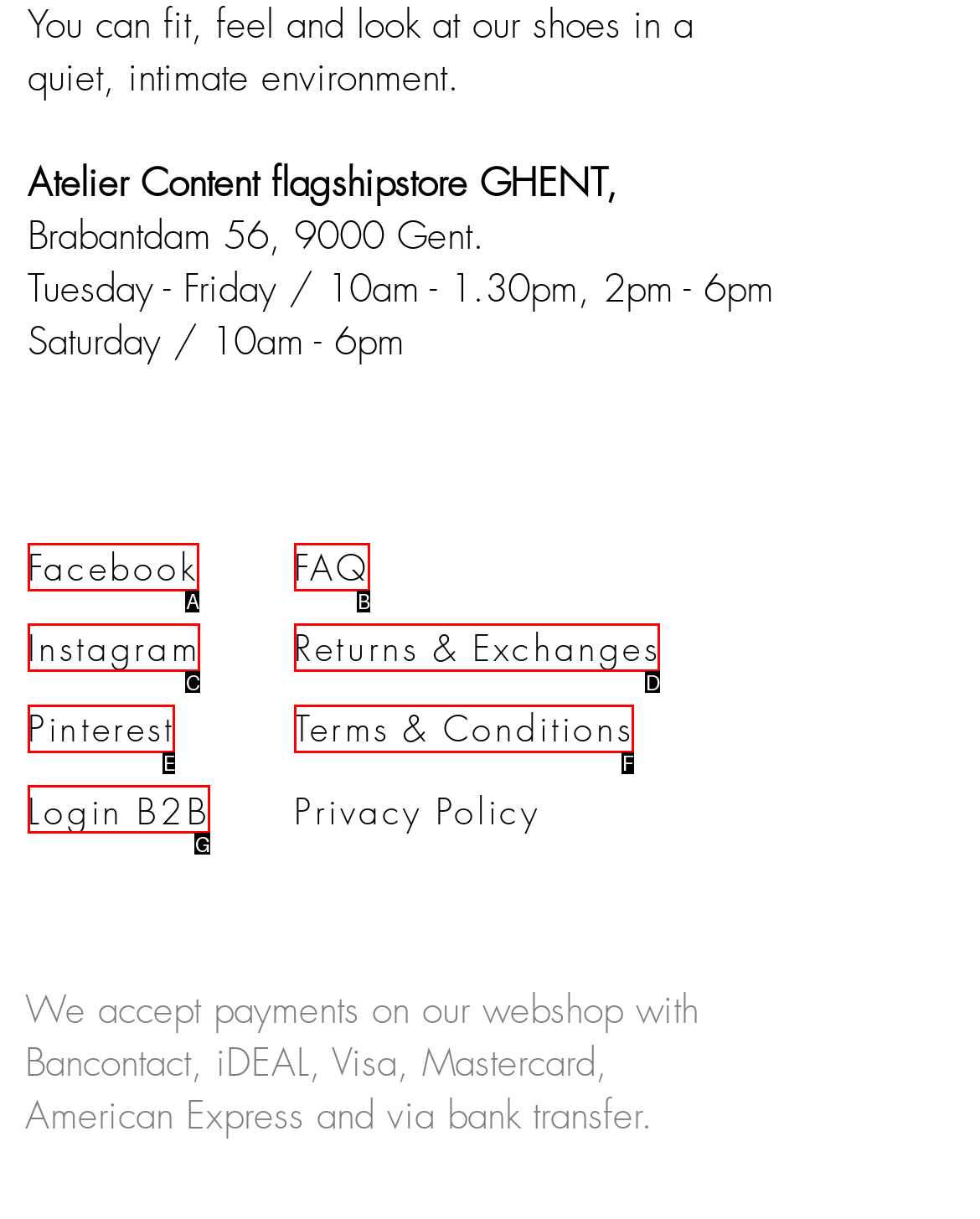Match the description: Facebook to the correct HTML element. Provide the letter of your choice from the given options.

A